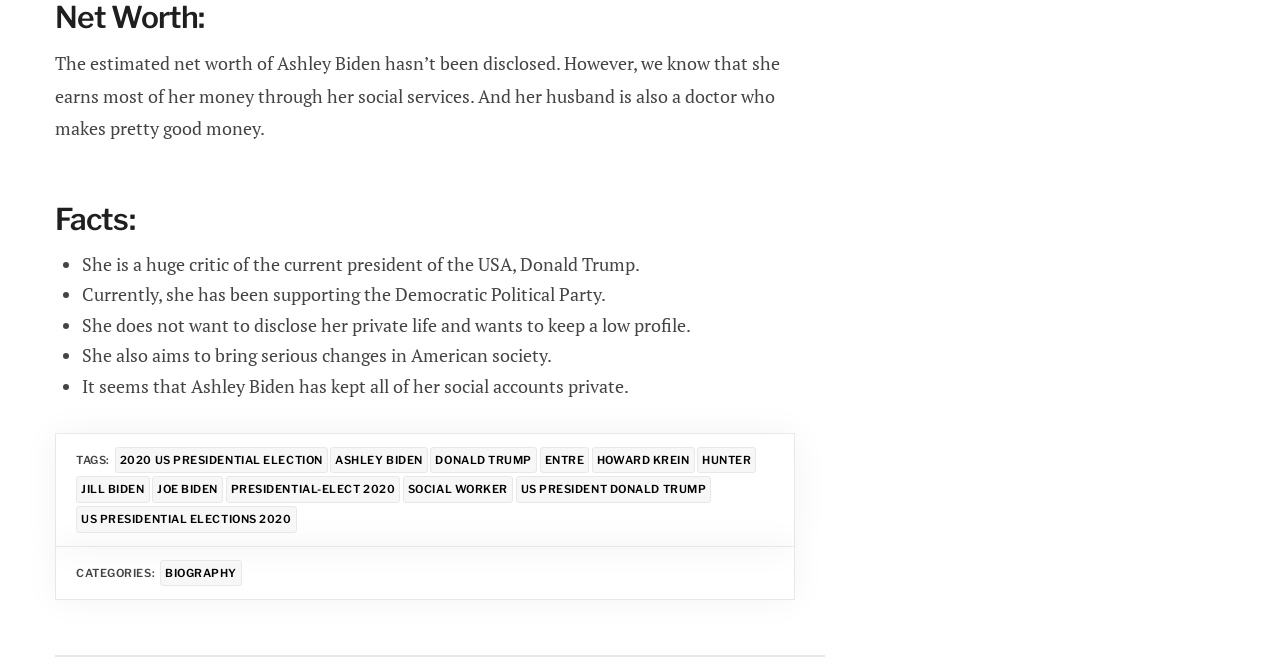Identify the bounding box coordinates for the element you need to click to achieve the following task: "Explore the biography of Joe Biden". Provide the bounding box coordinates as four float numbers between 0 and 1, in the form [left, top, right, bottom].

[0.119, 0.711, 0.174, 0.751]